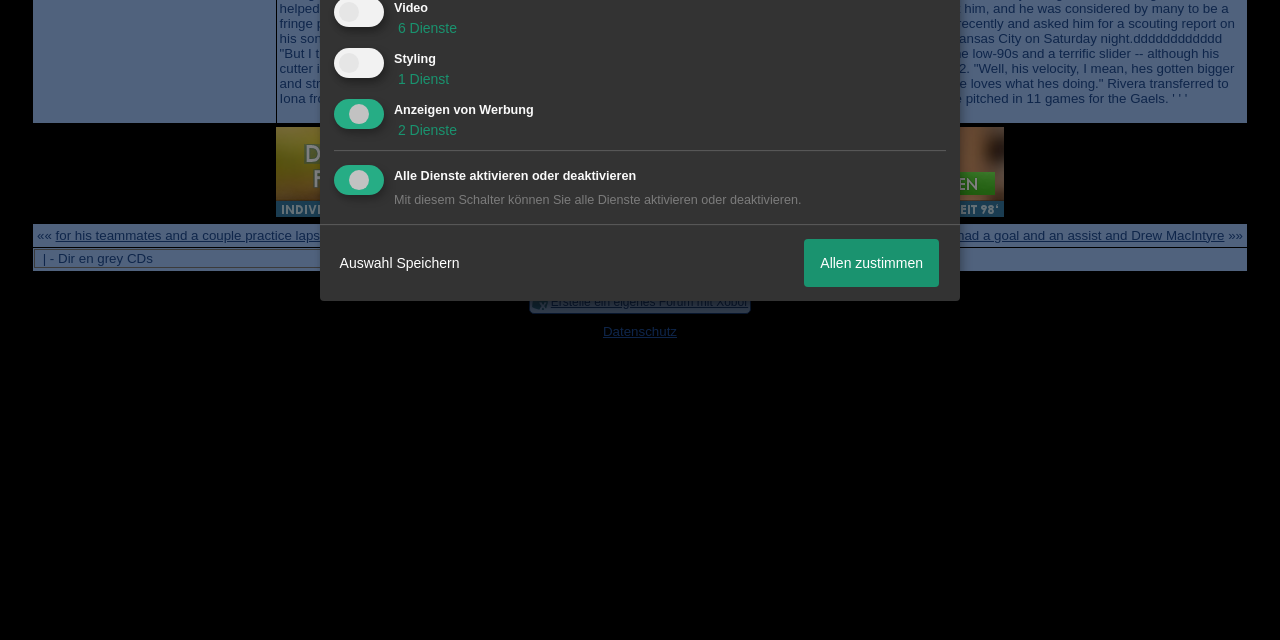Using the element description: "parent_node: Video aria-describedby="purpose-item-video-description"", determine the bounding box coordinates for the specified UI element. The coordinates should be four float numbers between 0 and 1, [left, top, right, bottom].

[0.264, 0.001, 0.303, 0.048]